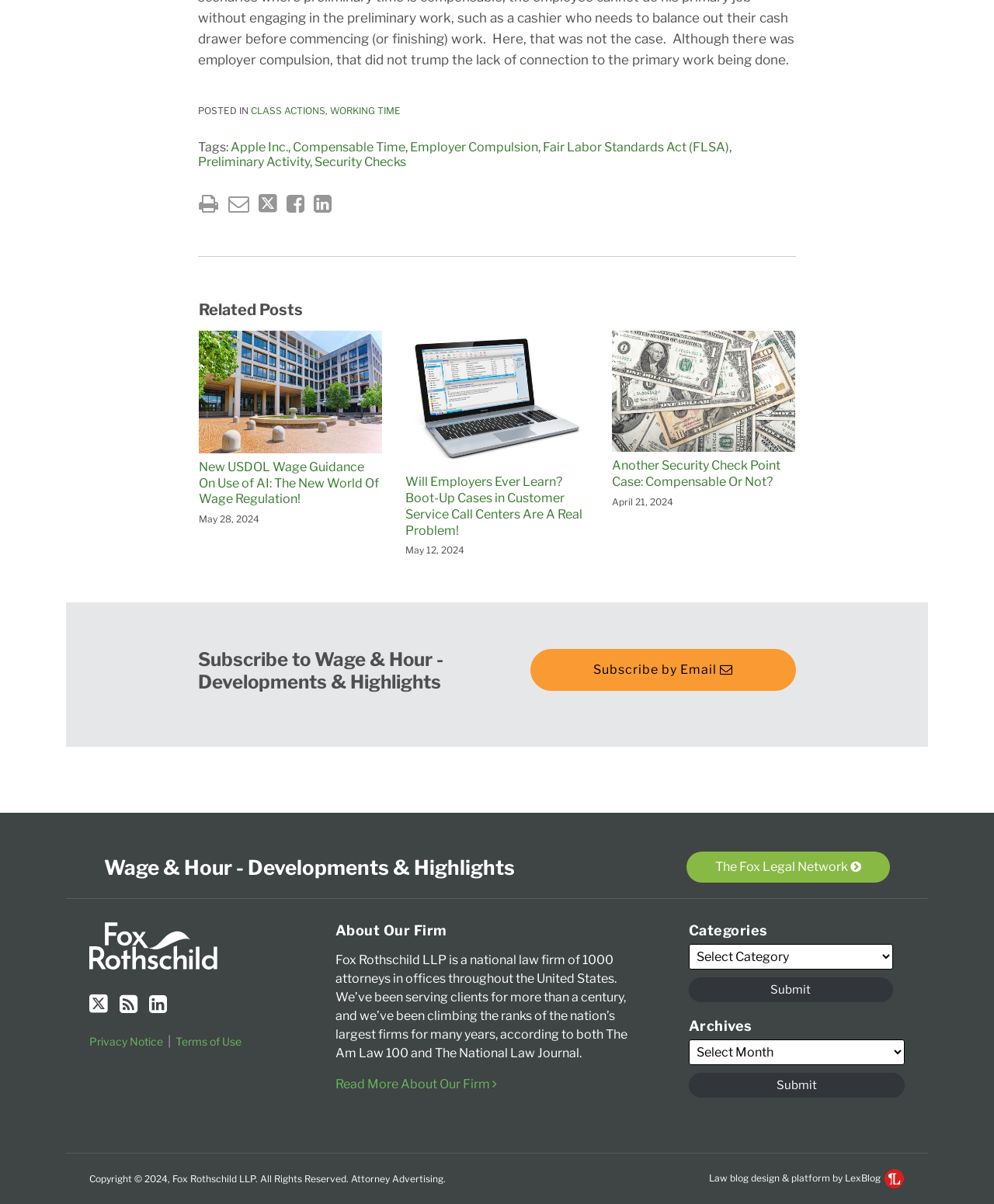Please find the bounding box for the UI component described as follows: "Read More About Our Firm".

[0.337, 0.894, 0.5, 0.907]